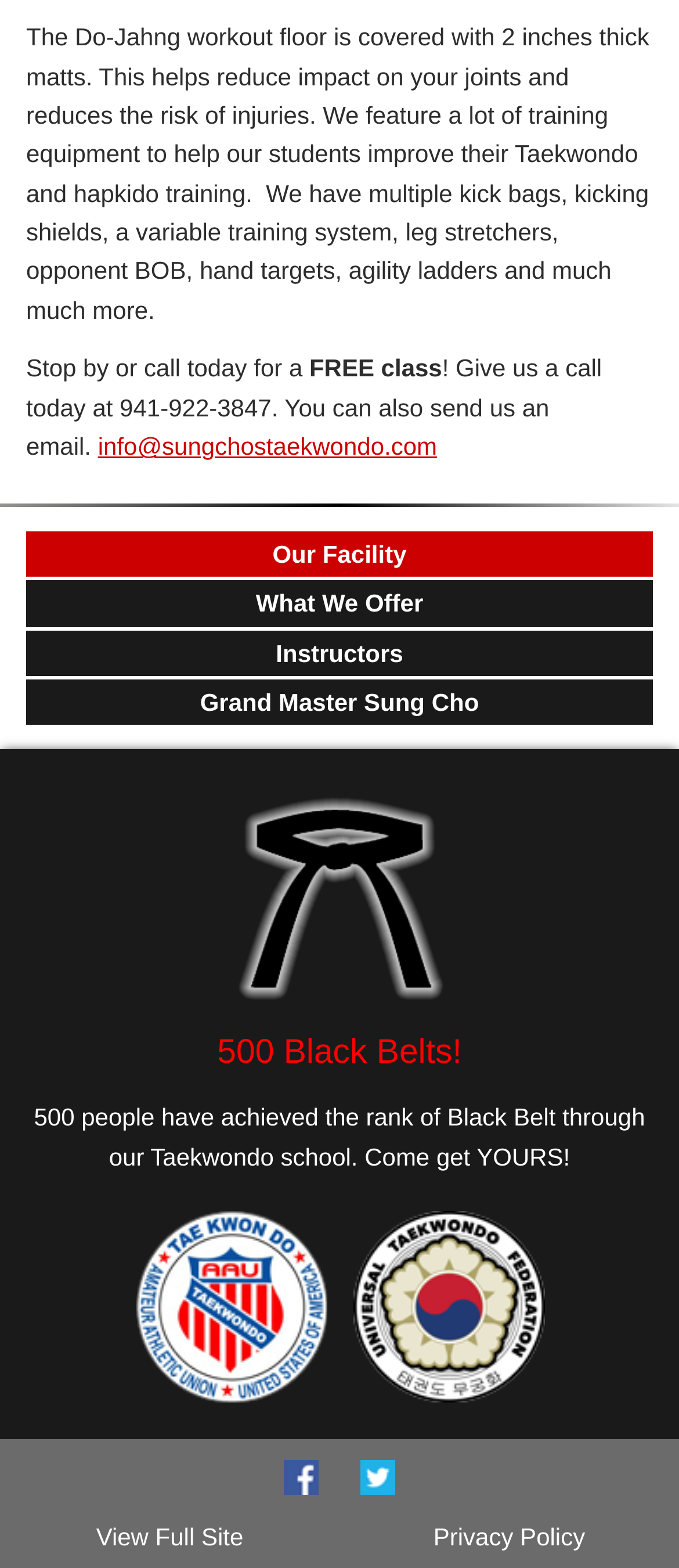What is the email address to contact for more information?
Answer the question with a single word or phrase derived from the image.

info@sungchostaekwondo.com